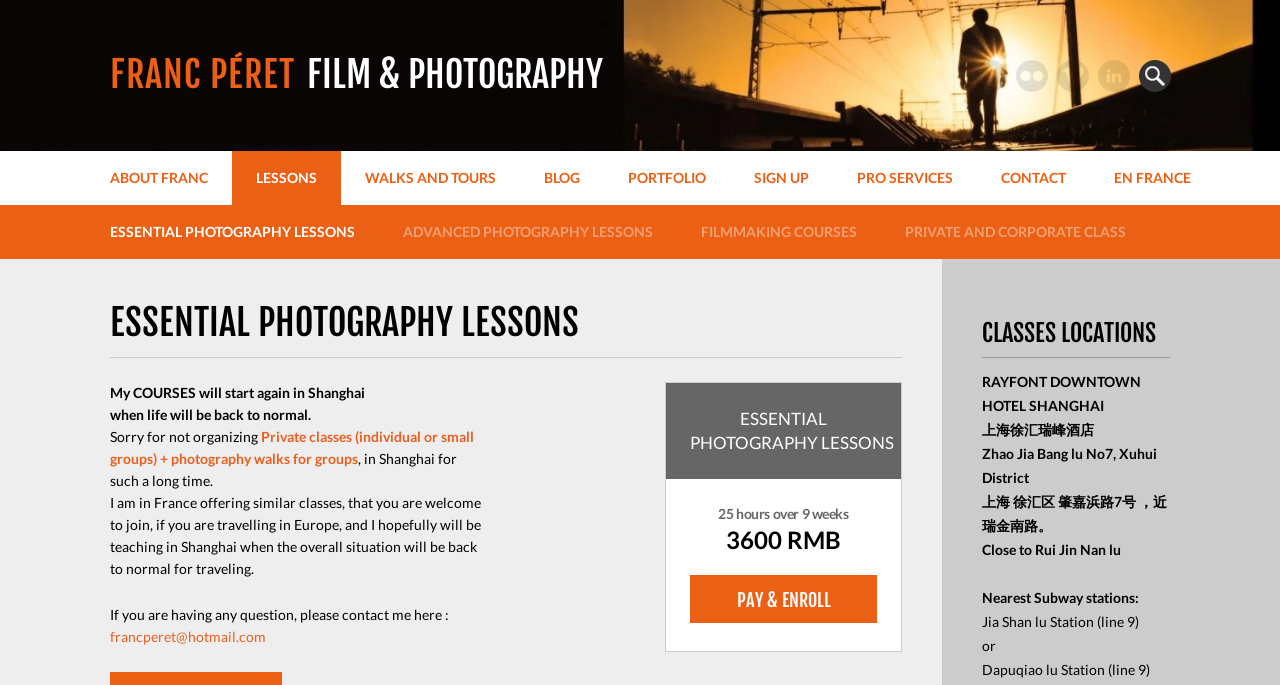Give a complete and precise description of the webpage's appearance.

The webpage is about Essential Photography Lessons, with a focus on classes and courses offered by Franc Péret. At the top left, there is a link to the instructor's name, followed by a static text "FILM & PHOTOGRAPHY". On the top right, there is a search bar with a placeholder text "Search this website…". Below the search bar, there are social media links to Facebook, Flickr, Vimeo, and LinkedIn.

The main navigation menu is located below the top section, with links to "ABOUT FRANC", "LESSONS", "WALKS AND TOURS", "BLOG", "PORTFOLIO", "SIGN UP", "PRO SERVICES", "CONTACT", and "EN FRANCE".

The main content area is divided into two sections. On the left, there is a heading "ESSENTIAL PHOTOGRAPHY LESSONS" followed by a description of the course, including the duration (25 hours over 9 weeks) and the price (3600 RMB). Below the course description, there is a link to "PAY & ENROLL". There is also a message from the instructor, apologizing for not organizing classes in Shanghai and offering private classes and photography walks in France.

On the right, there is a section titled "CLASSES LOCATIONS", which lists the location of the classes, including the Rayfont Downtown Hotel Shanghai, with its address and nearest subway stations.

Throughout the webpage, there are several links to other pages, including "ADVANCED PHOTOGRAPHY LESSONS", "FILMMAKING COURSES", and "PRIVATE AND CORPORATE CLASS".